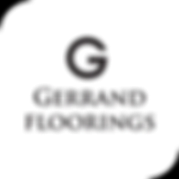Refer to the image and offer a detailed explanation in response to the question: What type of aesthetic does the logo reflect?

The minimalist design and the use of bold font in the logo suggest a modern and professional aesthetic, which reflects the quality and craftsmanship associated with Gerrand Floorings.